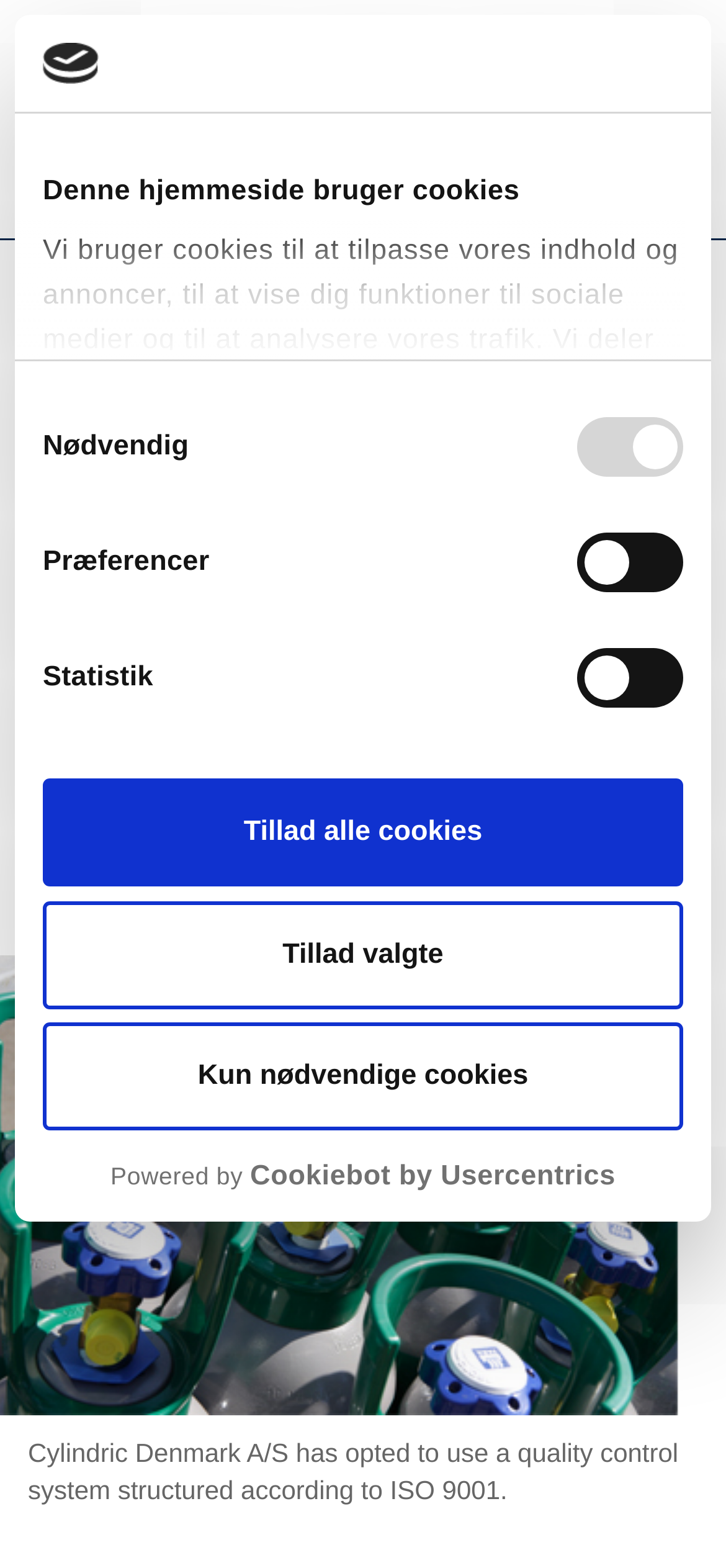What is the purpose of the checkboxes?
Refer to the screenshot and respond with a concise word or phrase.

Selecting cookie preferences